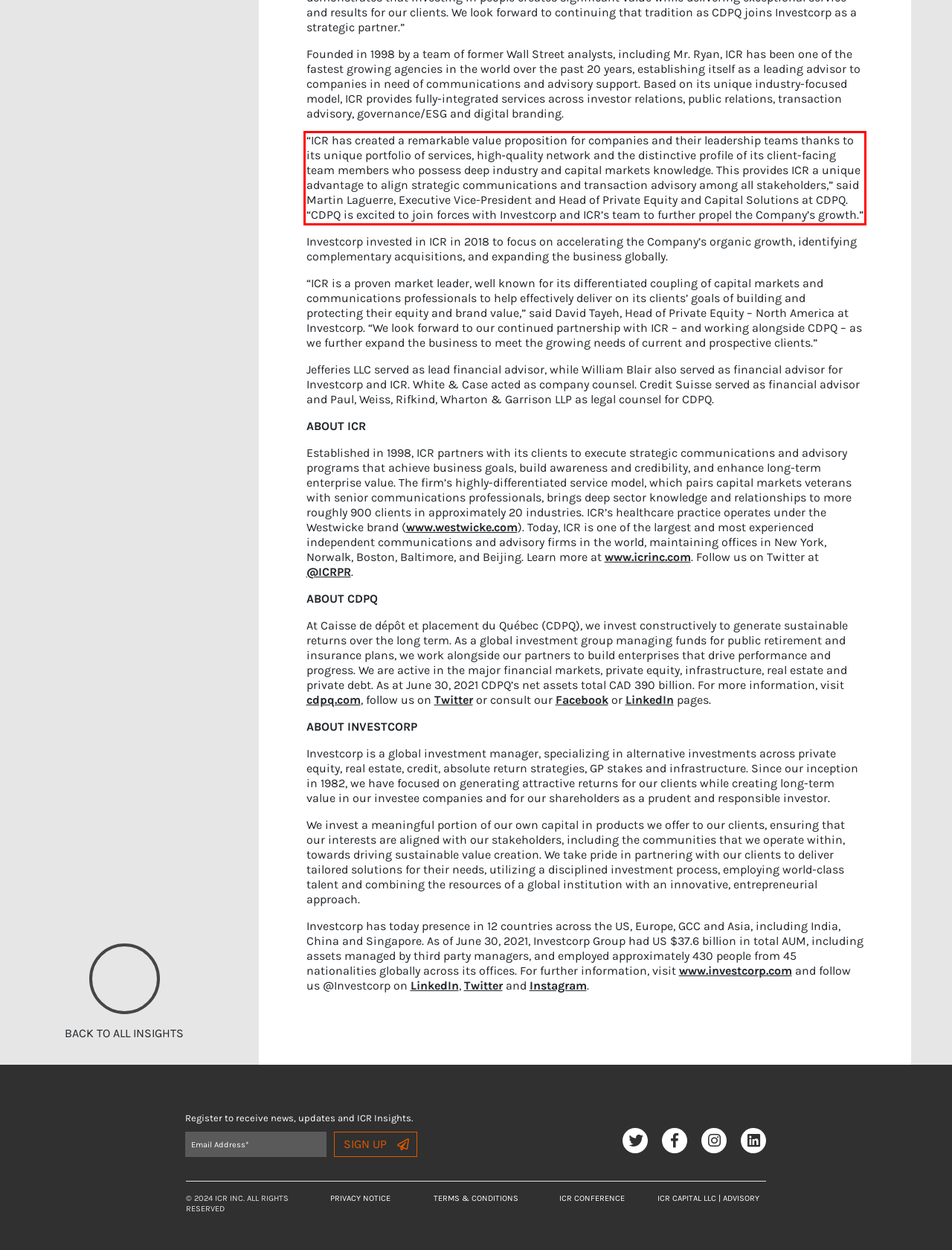You have a screenshot of a webpage with a UI element highlighted by a red bounding box. Use OCR to obtain the text within this highlighted area.

“ICR has created a remarkable value proposition for companies and their leadership teams thanks to its unique portfolio of services, high‑quality network and the distinctive profile of its client-facing team members who possess deep industry and capital markets knowledge. This provides ICR a unique advantage to align strategic communications and transaction advisory among all stakeholders,” said Martin Laguerre, Executive Vice-President and Head of Private Equity and Capital Solutions at CDPQ. “CDPQ is excited to join forces with Investcorp and ICR’s team to further propel the Company’s growth.”